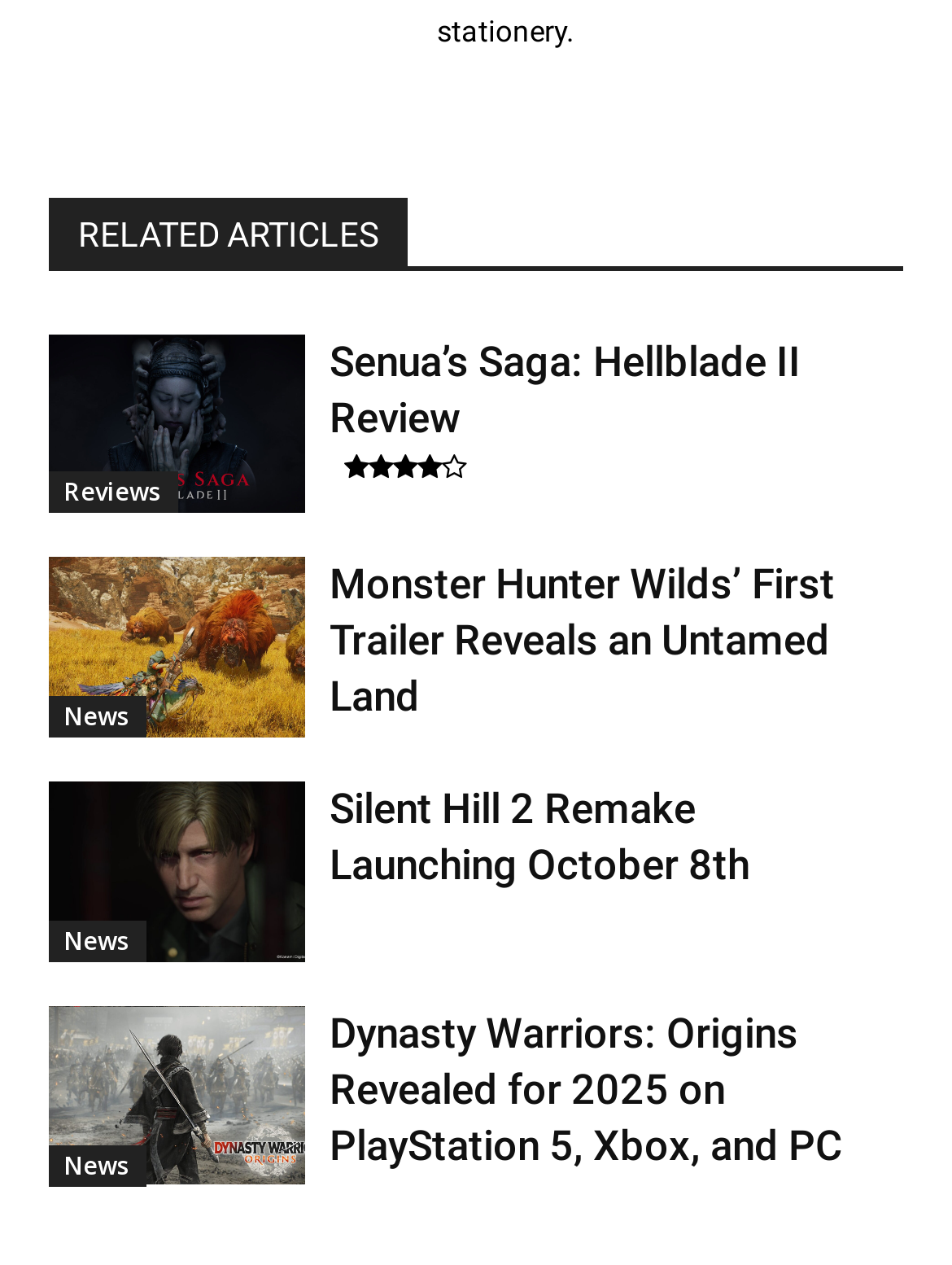What is the title of the first review?
Give a single word or phrase as your answer by examining the image.

Senua’s Saga: Hellblade II Review